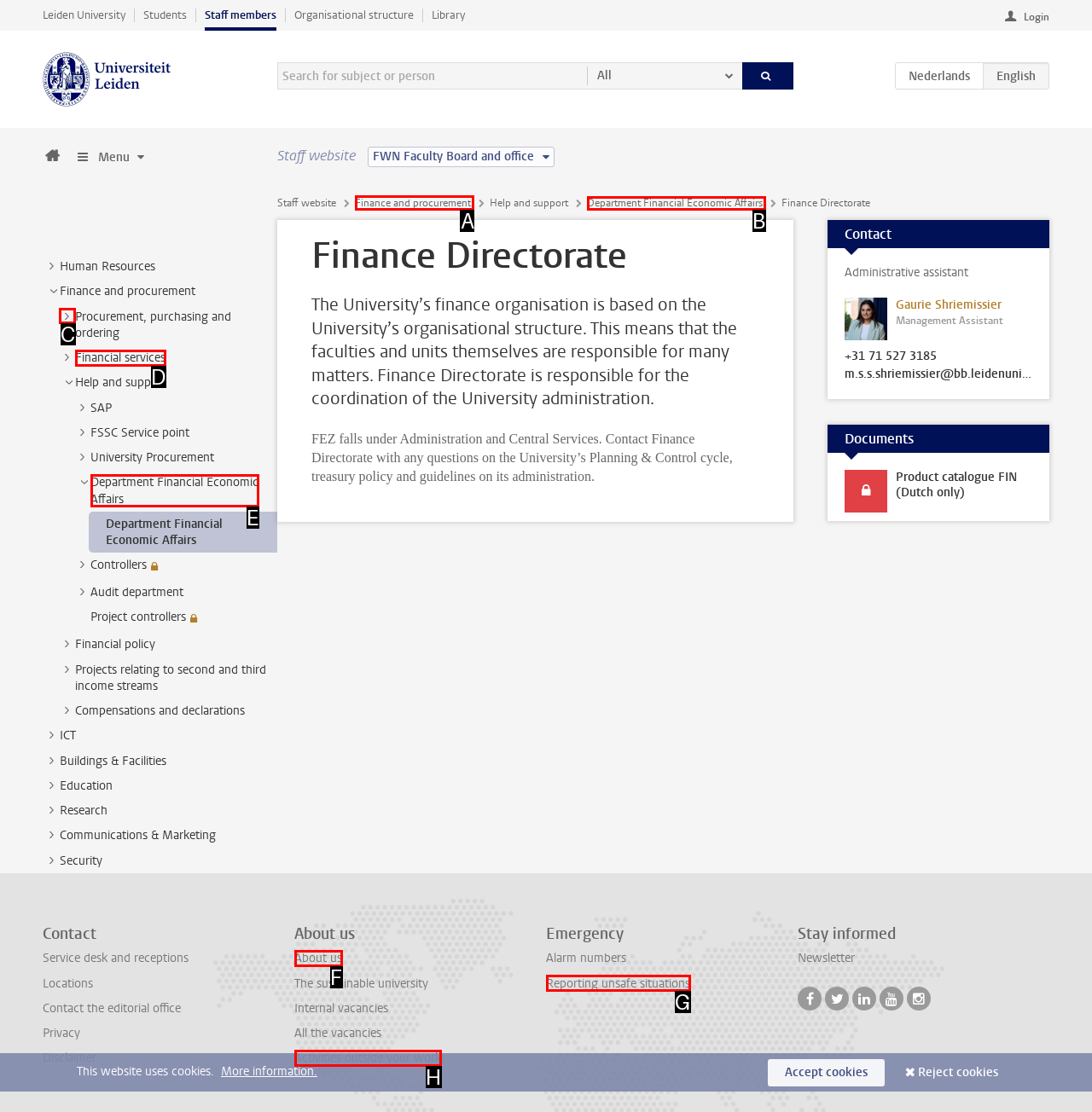Find the HTML element to click in order to complete this task: Go to Finance and procurement
Answer with the letter of the correct option.

A